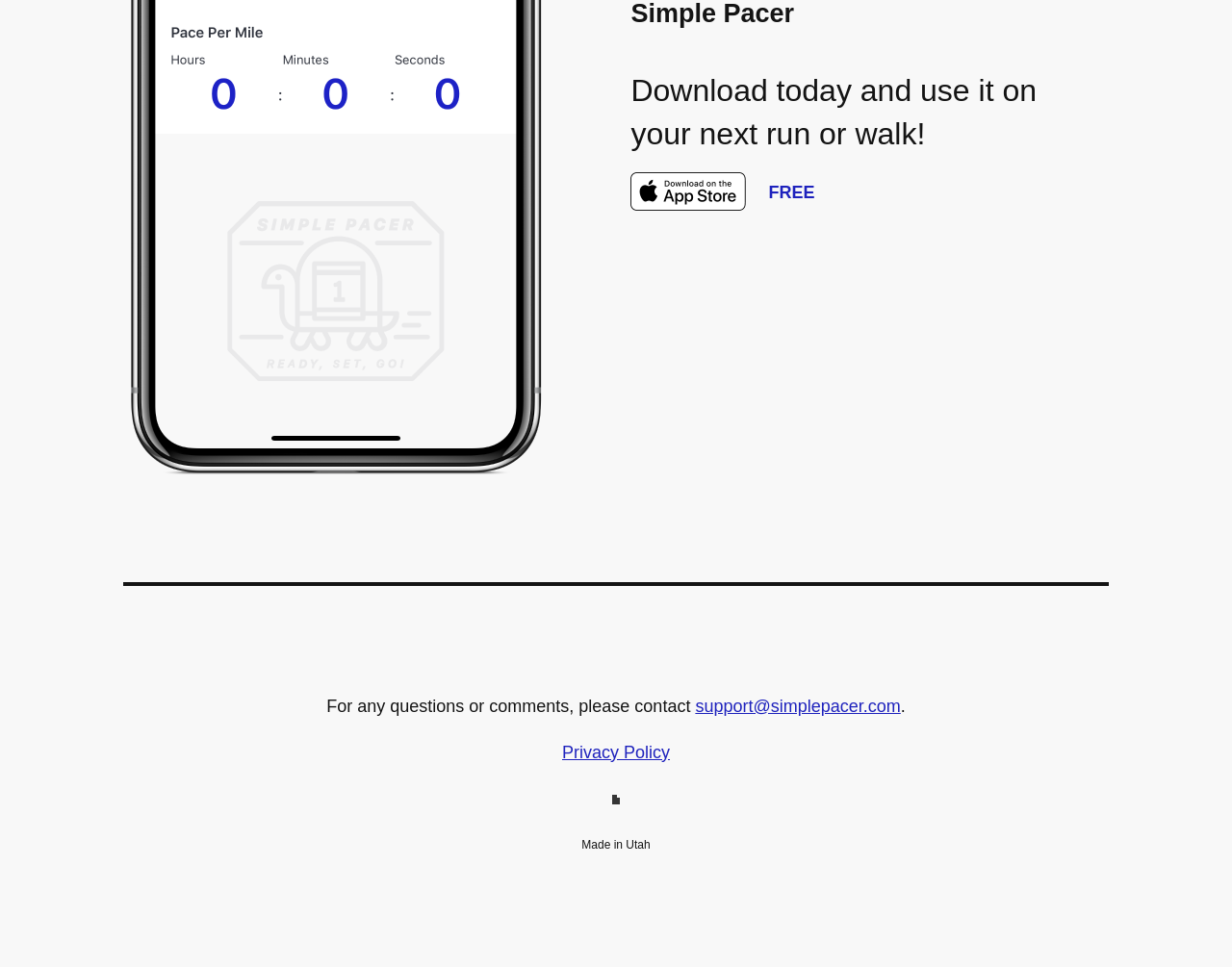What is the purpose of the 'Privacy Policy' link?
Answer the question with a detailed explanation, including all necessary information.

The 'Privacy Policy' link is likely provided to allow users to view the privacy policy of the app or website, which outlines how user data is handled.